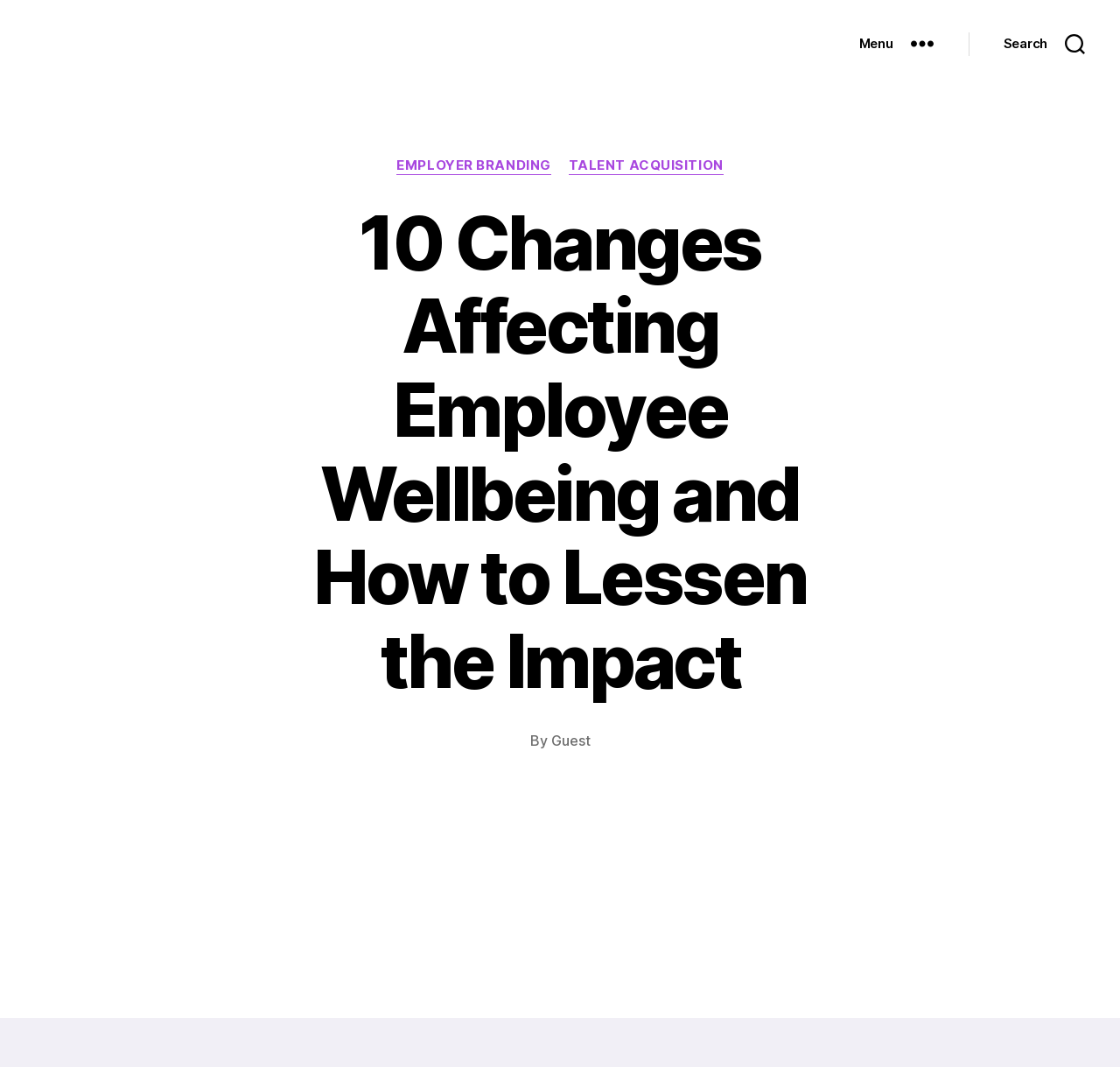Predict the bounding box coordinates of the UI element that matches this description: "Talent Acquisition". The coordinates should be in the format [left, top, right, bottom] with each value between 0 and 1.

[0.508, 0.148, 0.646, 0.164]